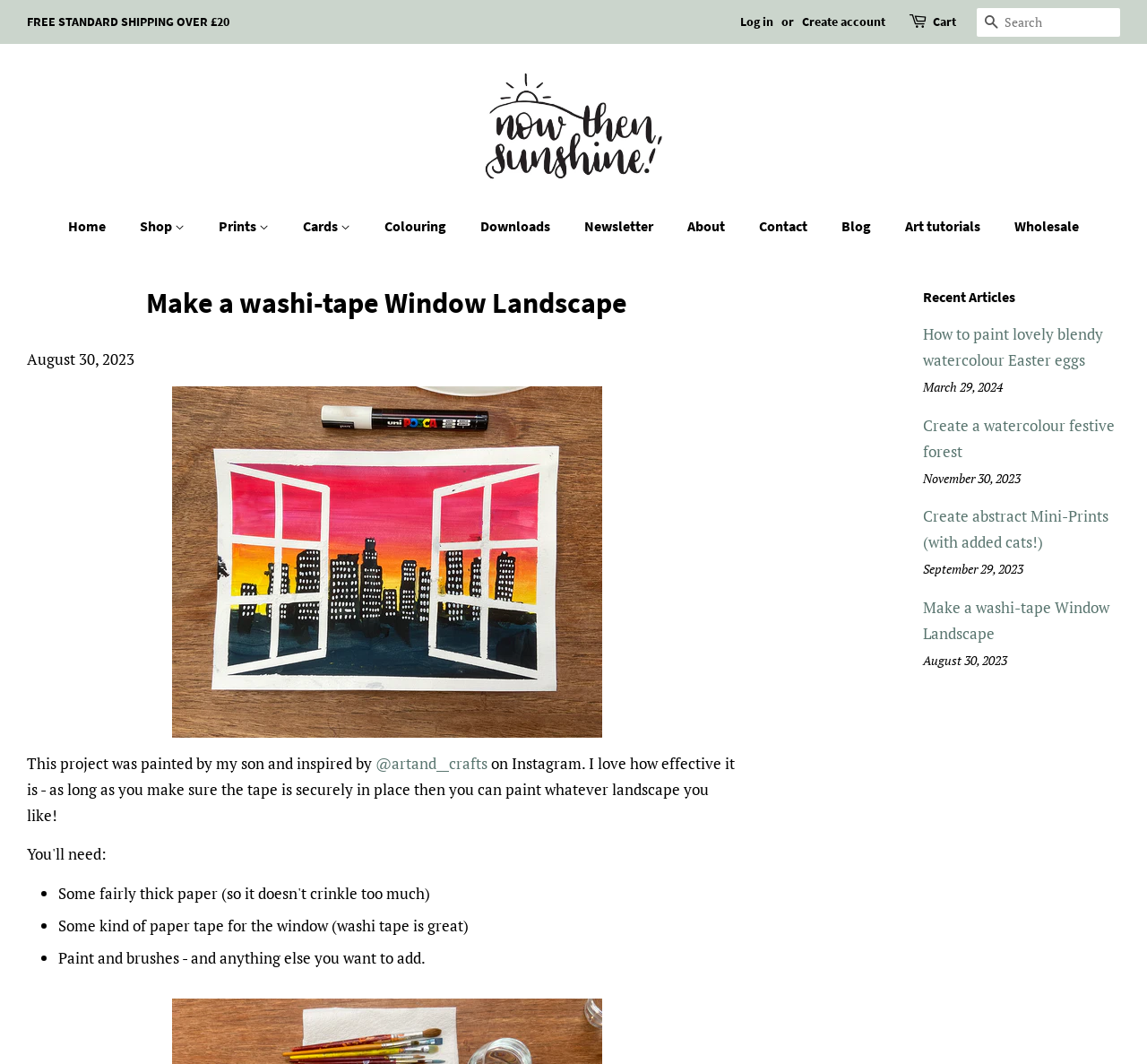Could you provide the bounding box coordinates for the portion of the screen to click to complete this instruction: "Log in"?

[0.645, 0.012, 0.674, 0.028]